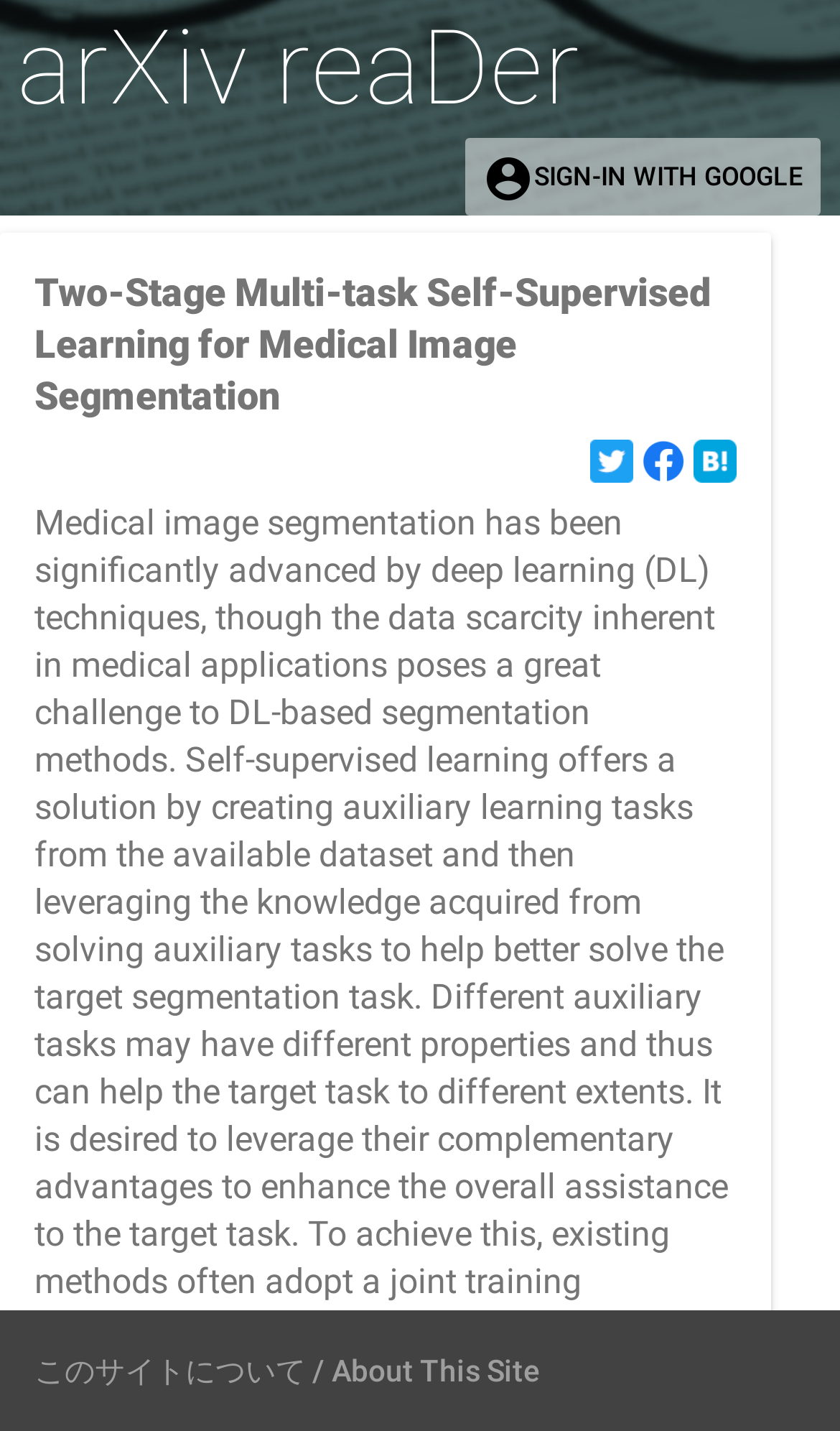What is the text on the top-left link?
Give a single word or phrase as your answer by examining the image.

arXiv reaDer